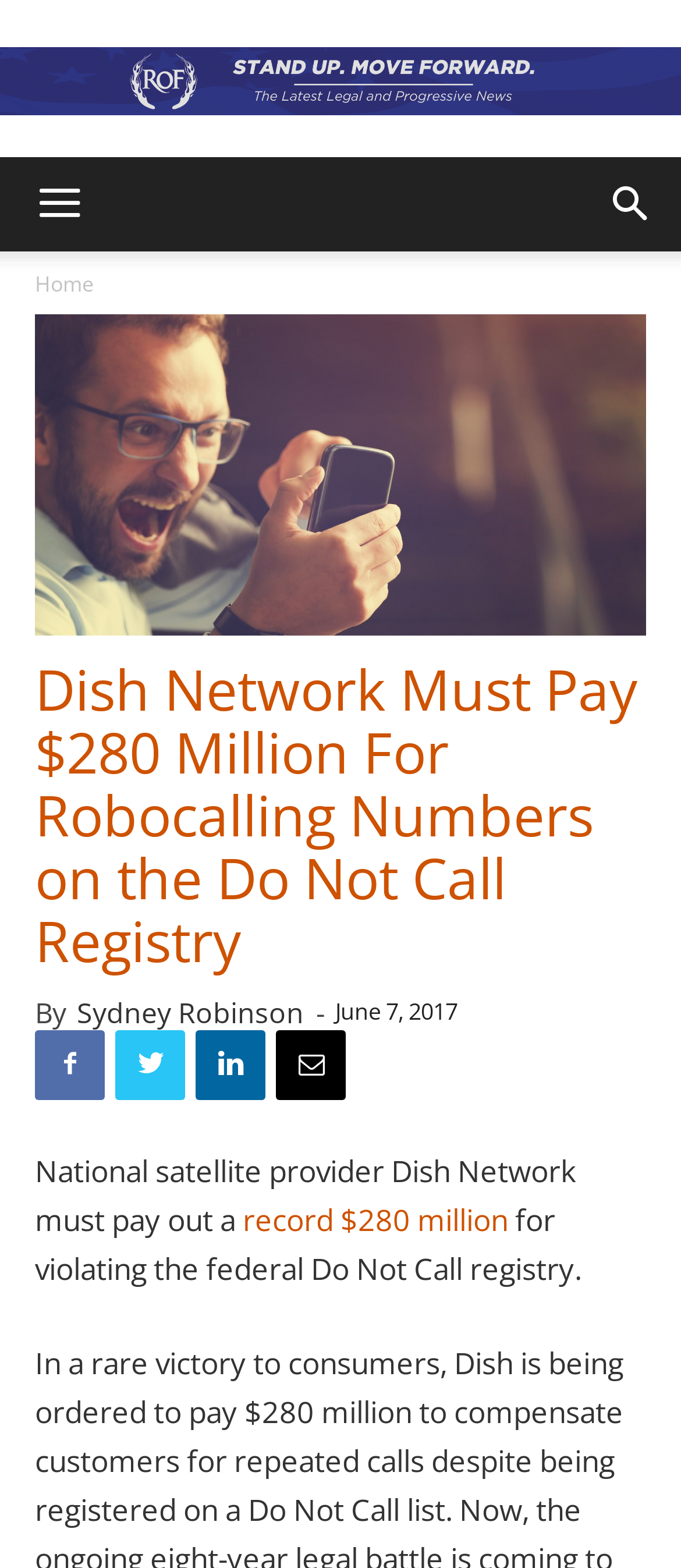Explain the webpage in detail.

The webpage appears to be a news article from "The Ring of Fire Network". At the top, there is a logo of "The Ring of Fire Network" accompanied by a link to the network's homepage. Below the logo, there are two buttons, one with a hamburger icon and another with a search icon, positioned at the top-right corner of the page.

The main content of the article is divided into sections. The title of the article, "Dish Network Must Pay $280 Million For Robocalling Numbers on the Do Not Call Registry", is prominently displayed in a large font size. Below the title, there is a byline indicating the author, "Sydney Robinson", and the date of publication, "June 7, 2017".

The article's content is presented in a single column, with a large image at the top. The text begins with a brief summary, stating that "National satellite provider Dish Network must pay out a record $280 million for violating the federal Do Not Call registry." The rest of the article is not visible in the provided accessibility tree, but it likely continues below the summary.

At the bottom of the article, there are several social media links, including Facebook, Twitter, and LinkedIn, allowing readers to share the article on their preferred platforms.